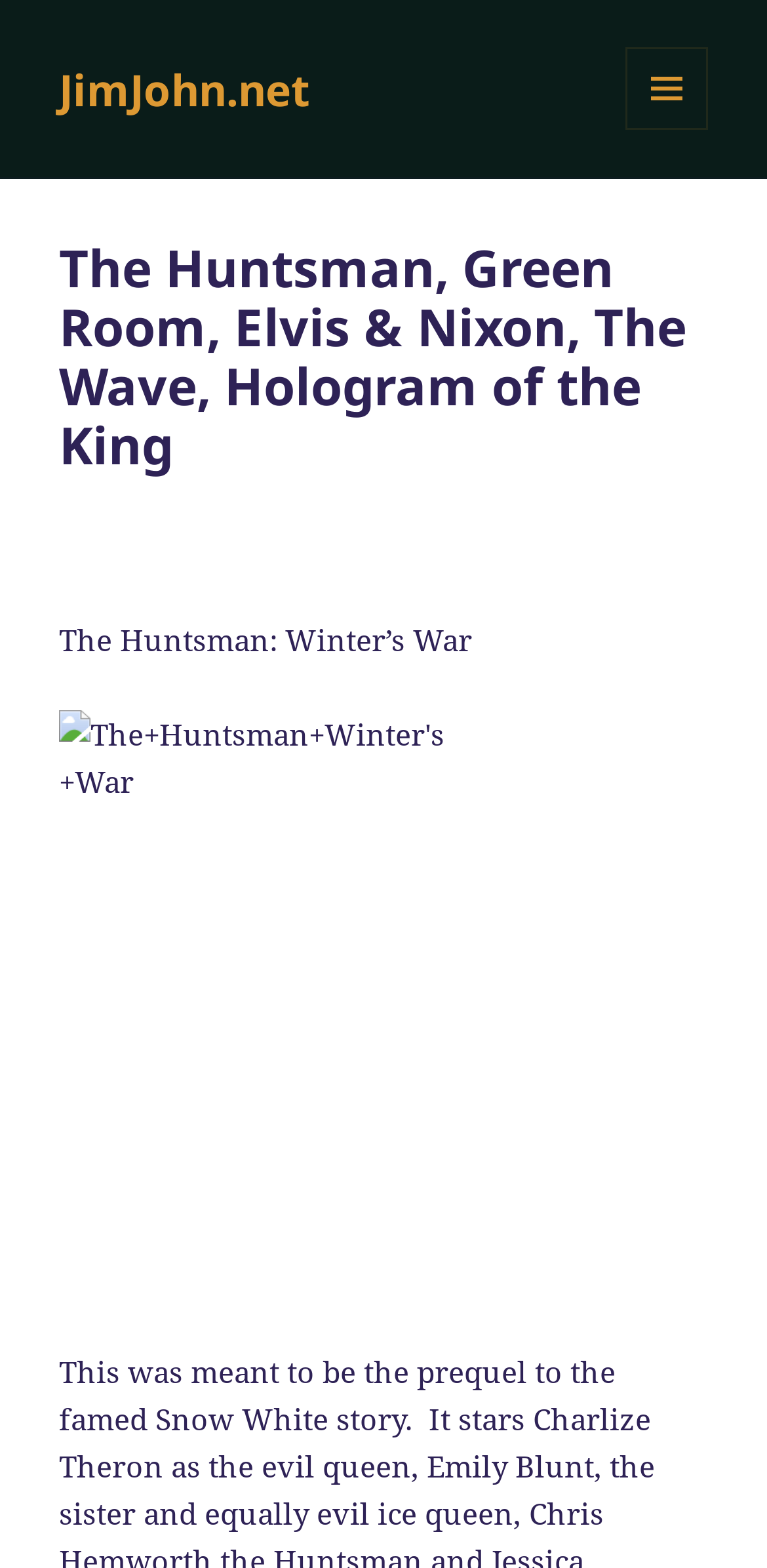Provide a short answer using a single word or phrase for the following question: 
What is the purpose of the button with the MENU AND WIDGETS icon?

To control secondary elements